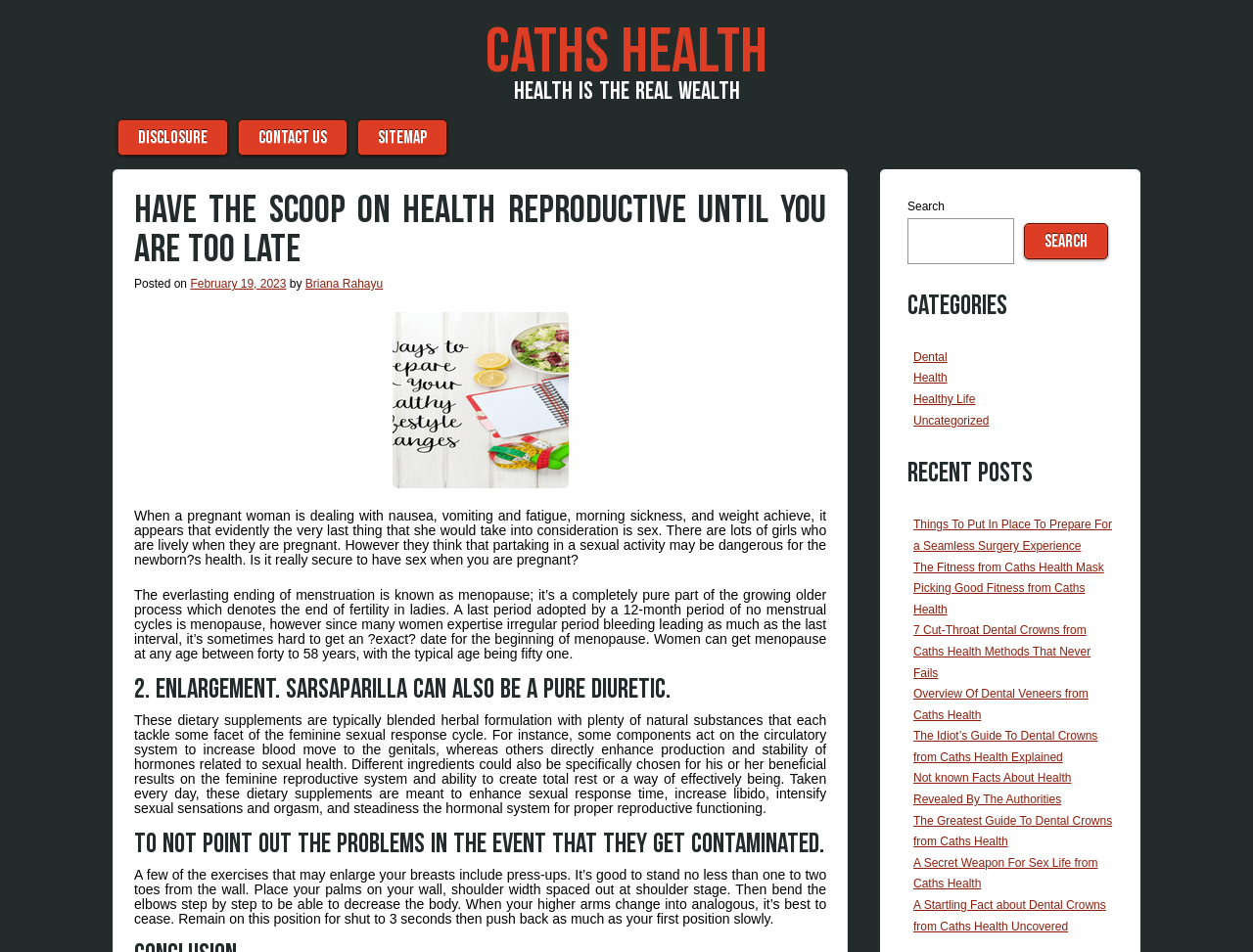Bounding box coordinates must be specified in the format (top-left x, top-left y, bottom-right x, bottom-right y). All values should be floating point numbers between 0 and 1. What are the bounding box coordinates of the UI element described as: Business Coaching

None